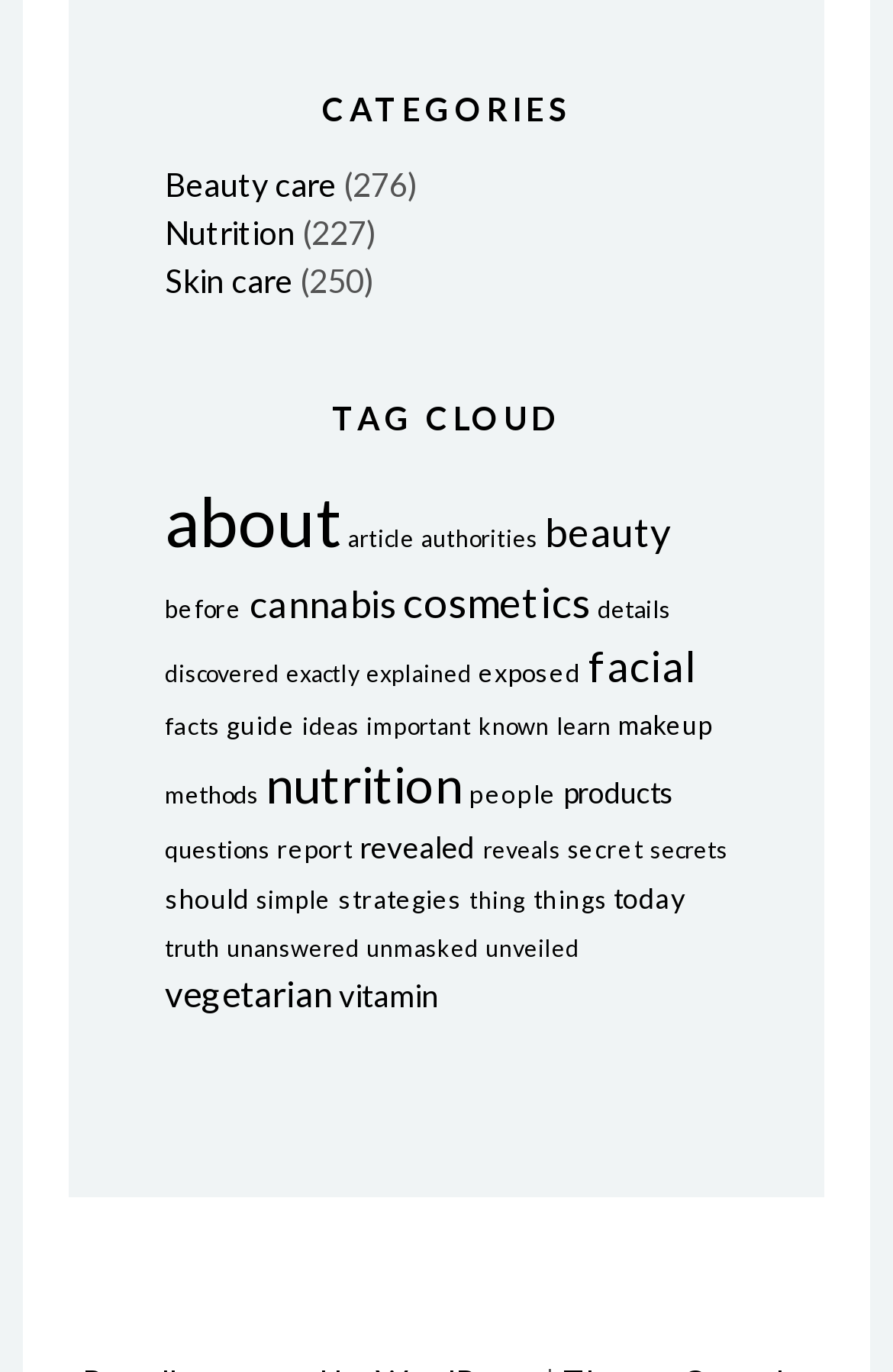Specify the bounding box coordinates for the region that must be clicked to perform the given instruction: "Click on the 'Beauty care' link".

[0.185, 0.12, 0.377, 0.148]